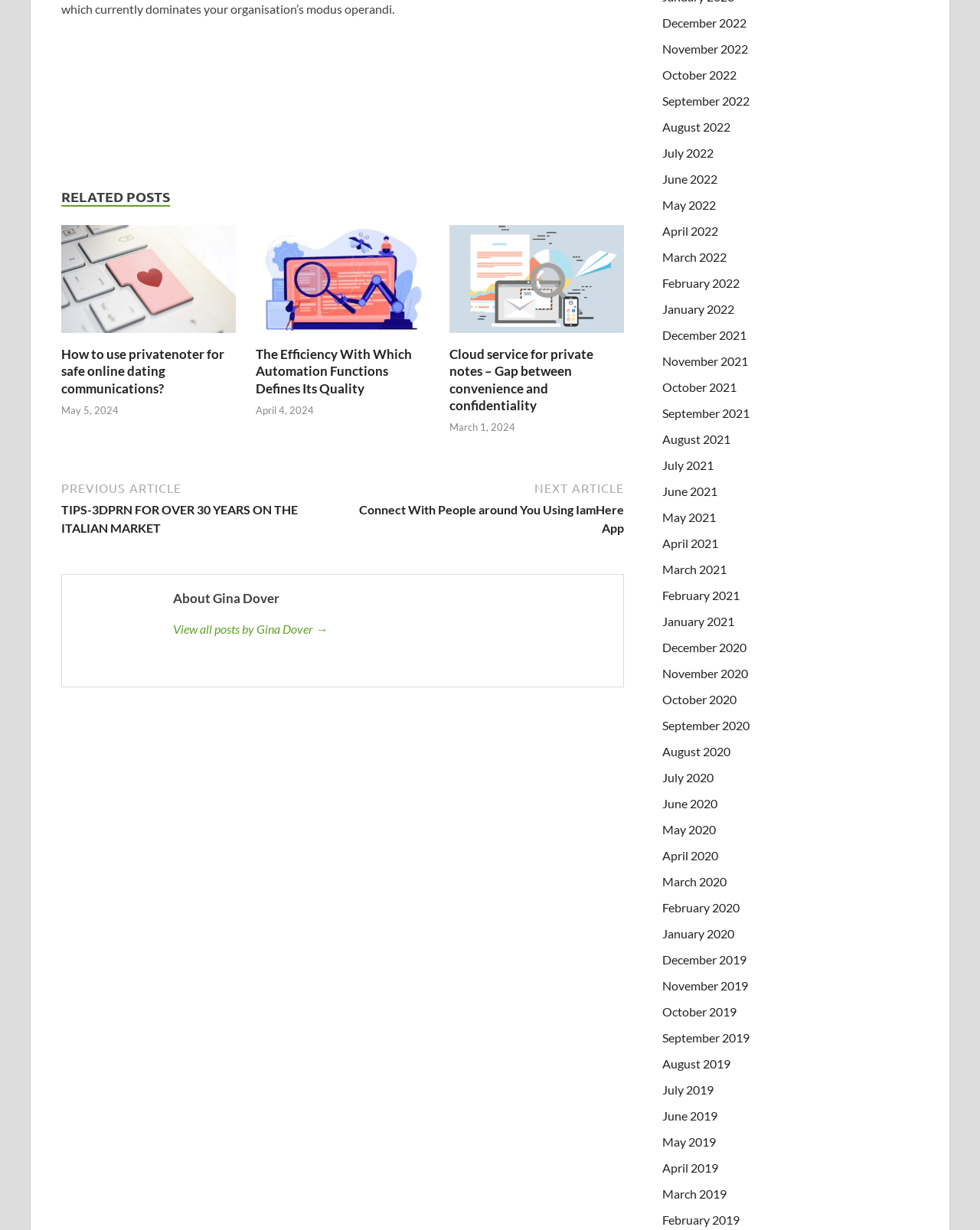Please find the bounding box coordinates of the element that you should click to achieve the following instruction: "Browse posts from May 2024". The coordinates should be presented as four float numbers between 0 and 1: [left, top, right, bottom].

[0.062, 0.329, 0.121, 0.339]